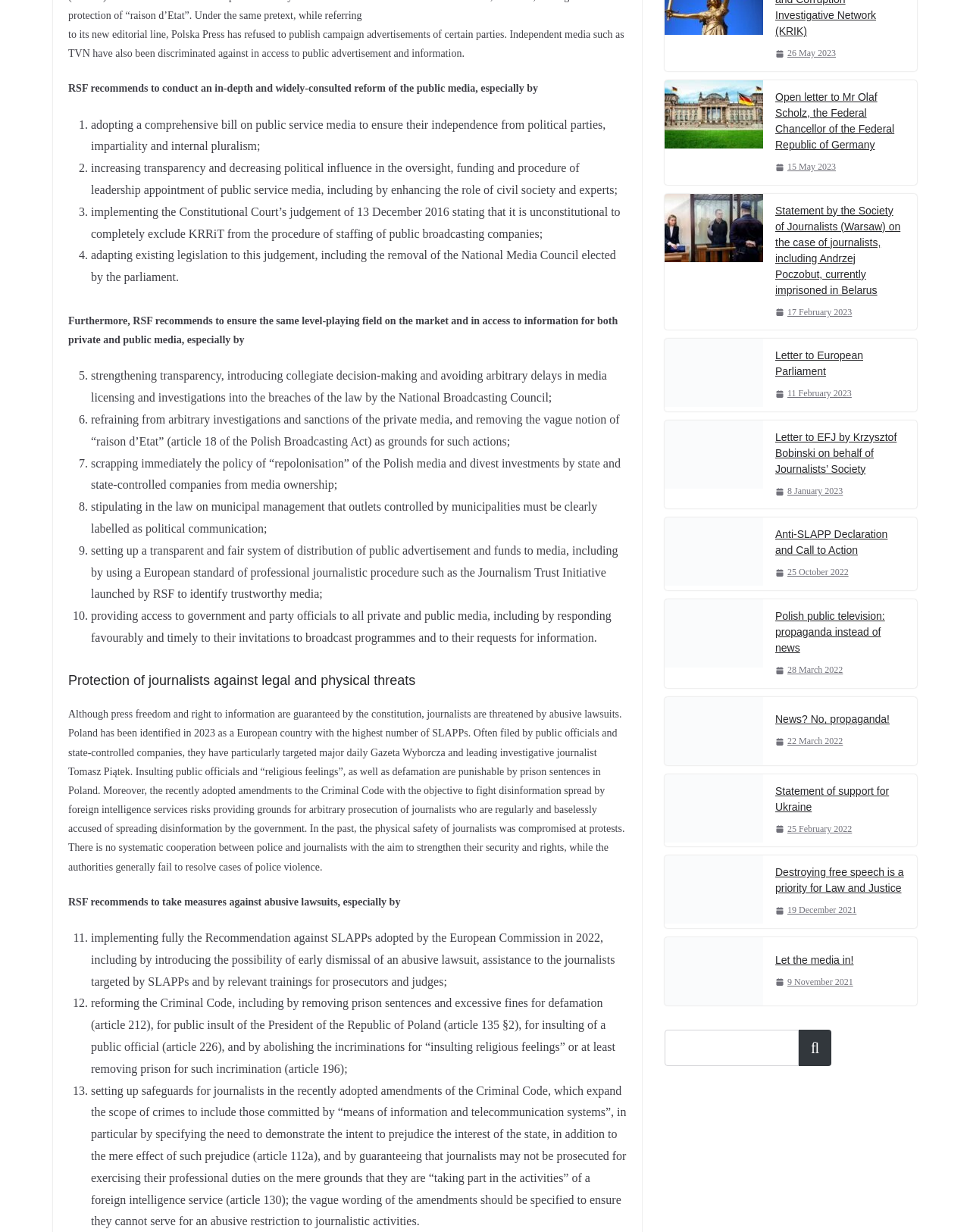Please locate the bounding box coordinates of the element that needs to be clicked to achieve the following instruction: "Click on 'Posts'". The coordinates should be four float numbers between 0 and 1, i.e., [left, top, right, bottom].

None